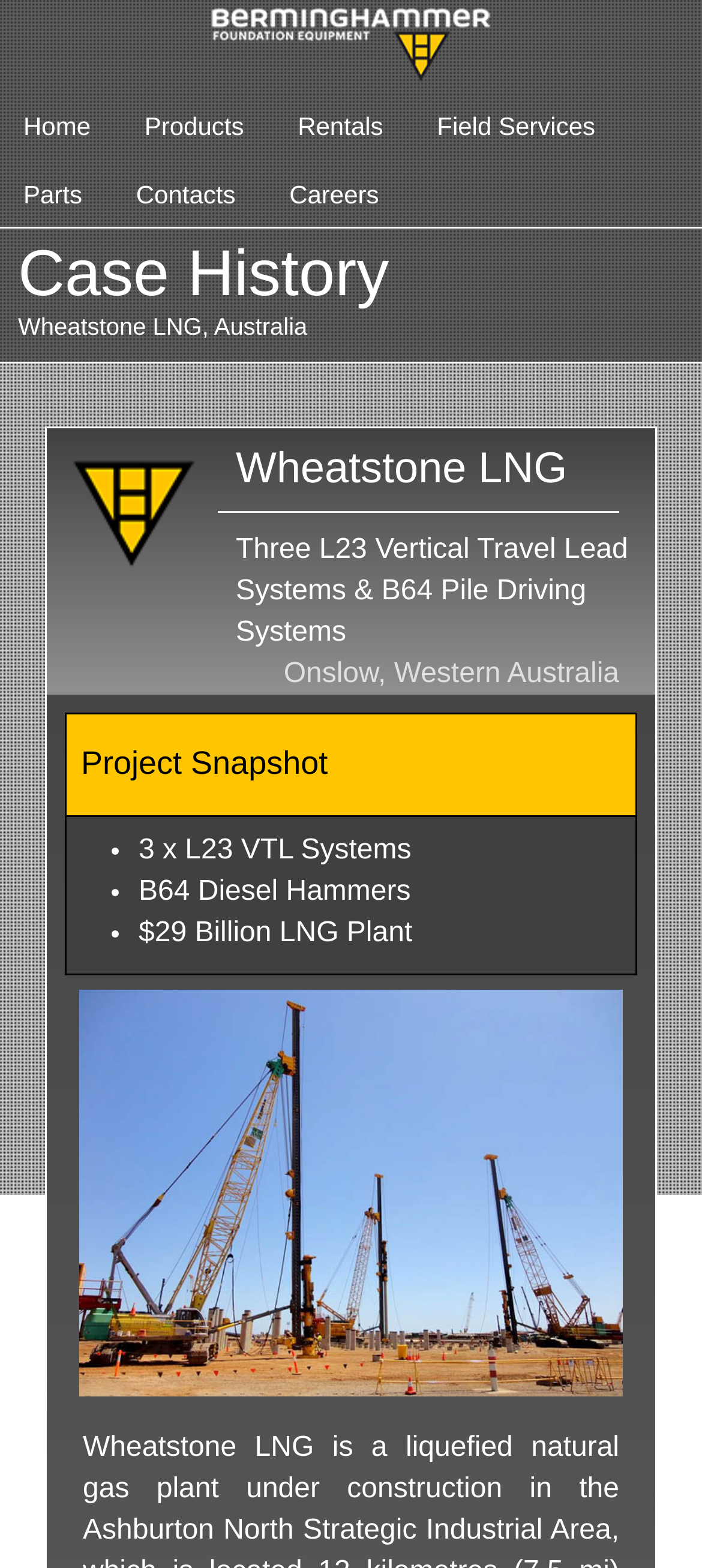From the webpage screenshot, identify the region described by Field Services. Provide the bounding box coordinates as (top-left x, top-left y, bottom-right x, bottom-right y), with each value being a floating point number between 0 and 1.

[0.604, 0.064, 0.866, 0.095]